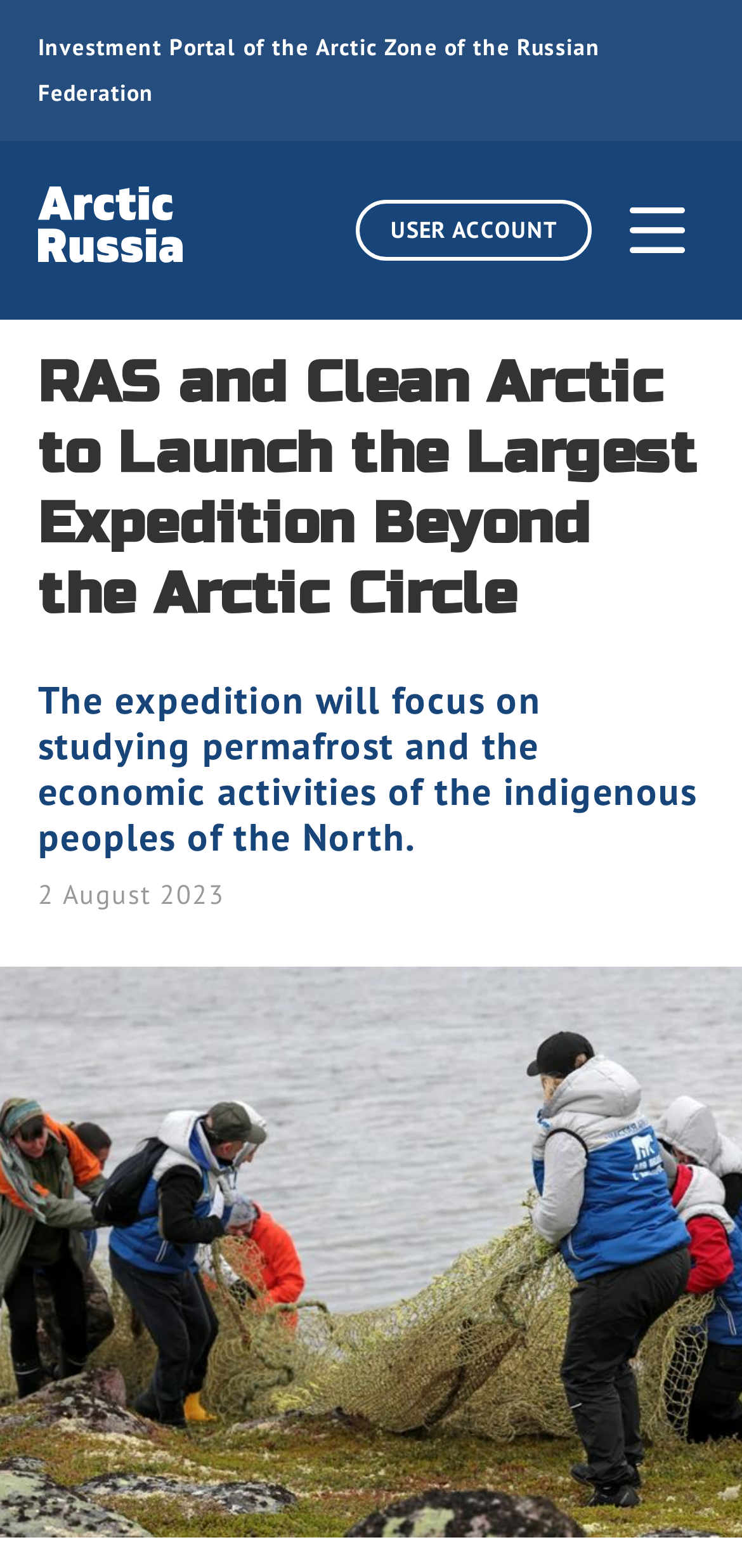When was the article published?
Please provide a single word or phrase as your answer based on the image.

2 August 2023